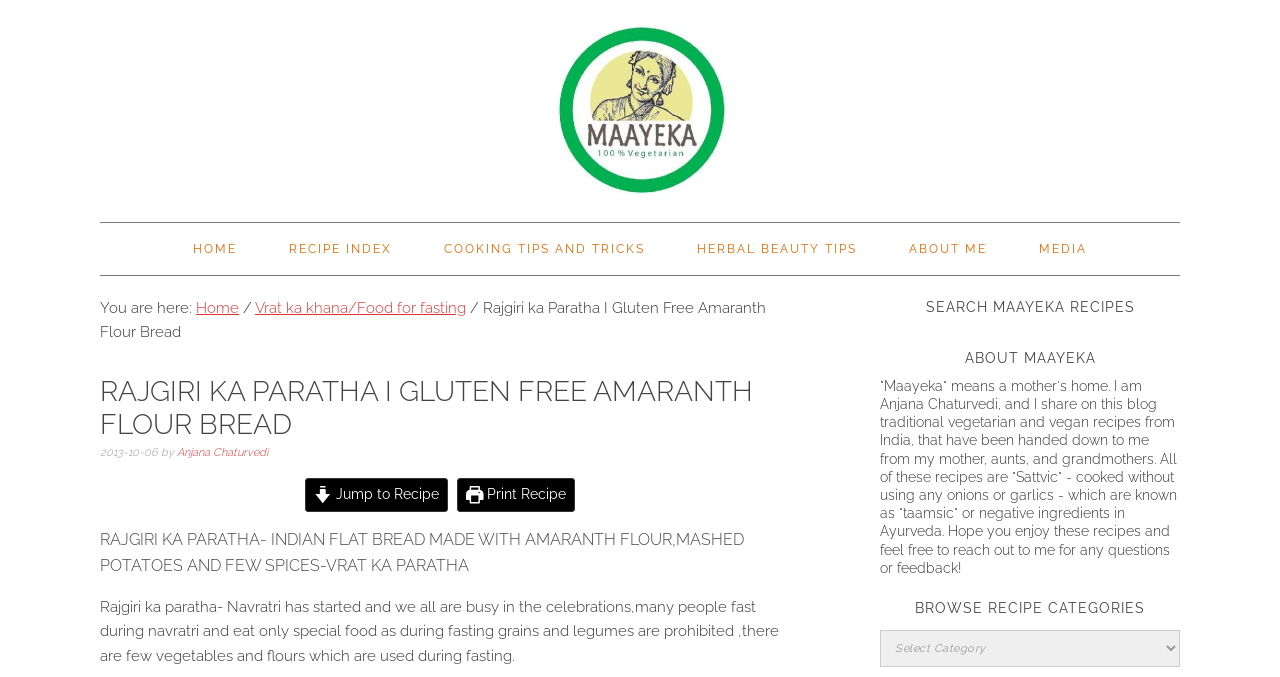Please identify the bounding box coordinates of the clickable region that I should interact with to perform the following instruction: "Email PJC Organic". The coordinates should be expressed as four float numbers between 0 and 1, i.e., [left, top, right, bottom].

None